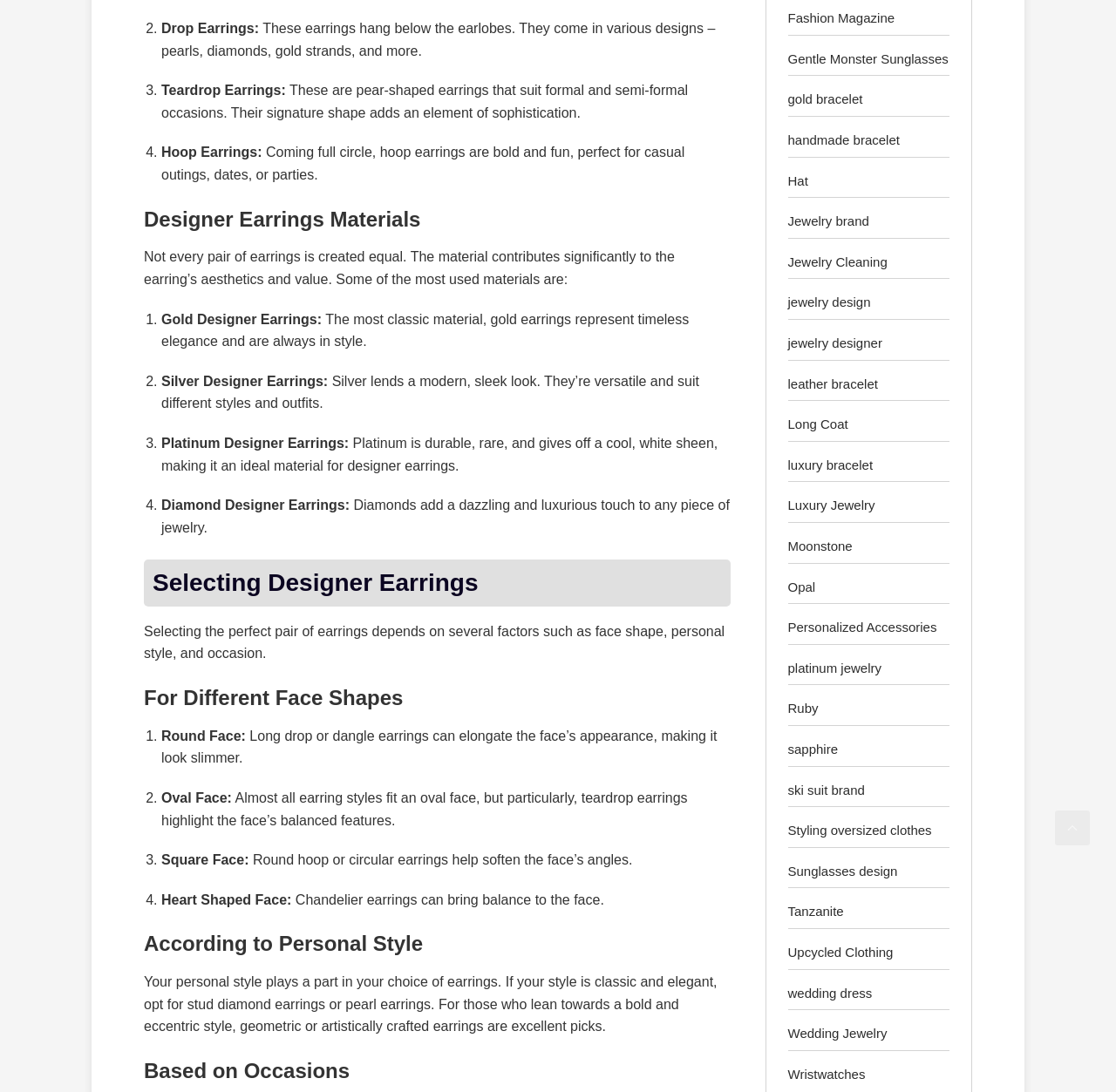Find the bounding box of the web element that fits this description: "Styling oversized clothes".

[0.706, 0.754, 0.835, 0.767]